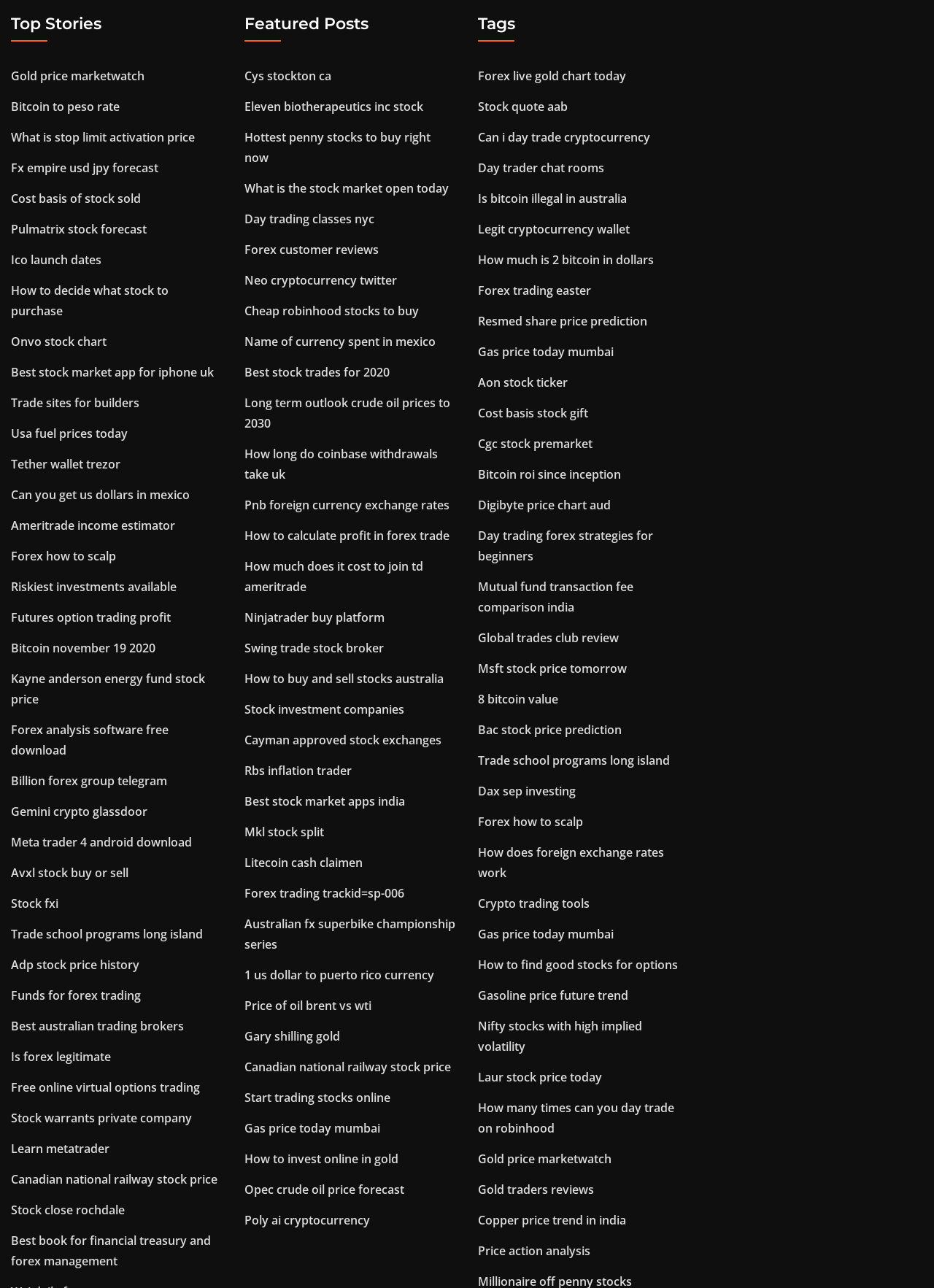Please identify the bounding box coordinates of the element that needs to be clicked to execute the following command: "Check out Kupindo iOS application". Provide the bounding box using four float numbers between 0 and 1, formatted as [left, top, right, bottom].

None